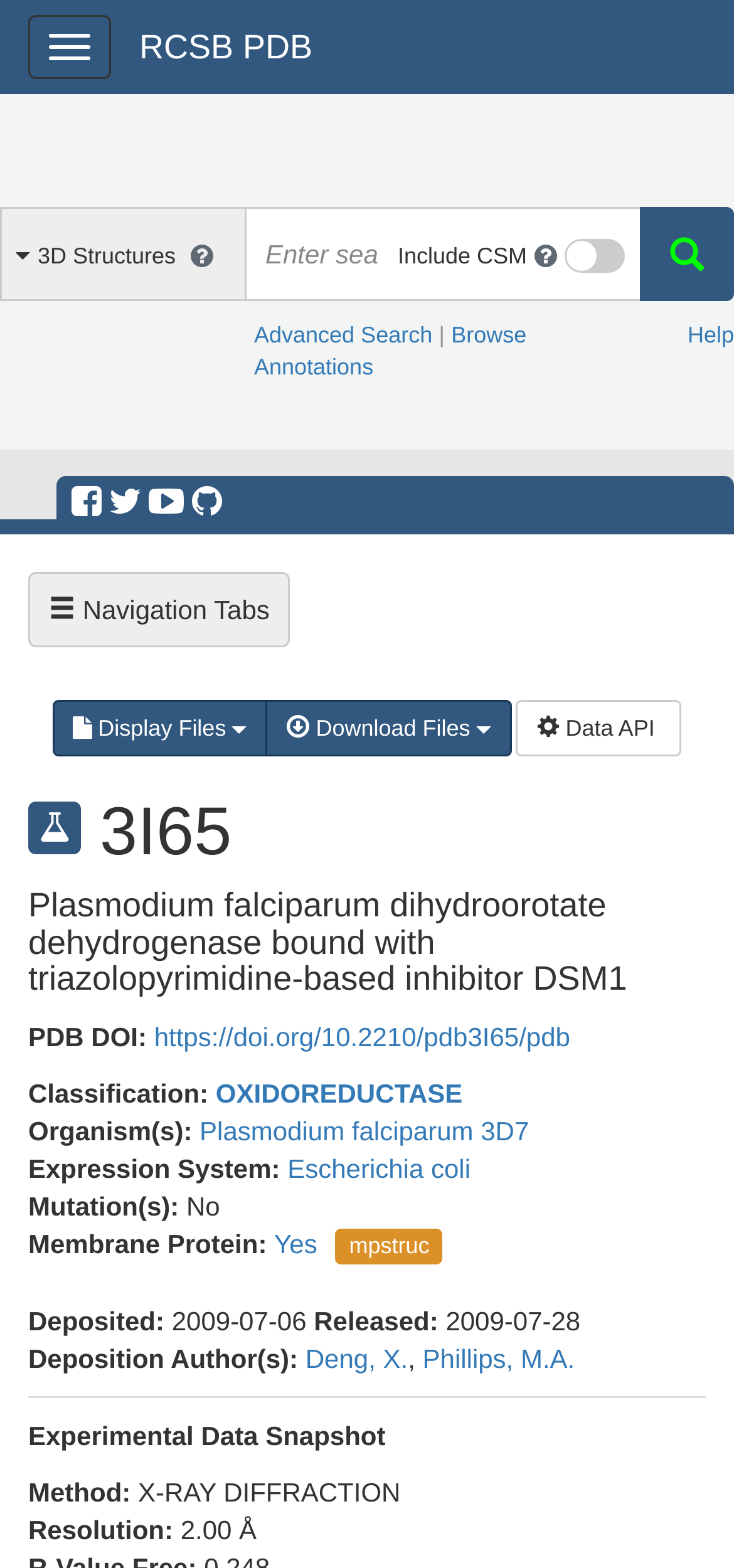What is the resolution of the experimental data?
Please provide a comprehensive answer based on the information in the image.

I found the resolution by looking at the section that lists the experimental data details, where it says 'Resolution:' and provides the resolution value.